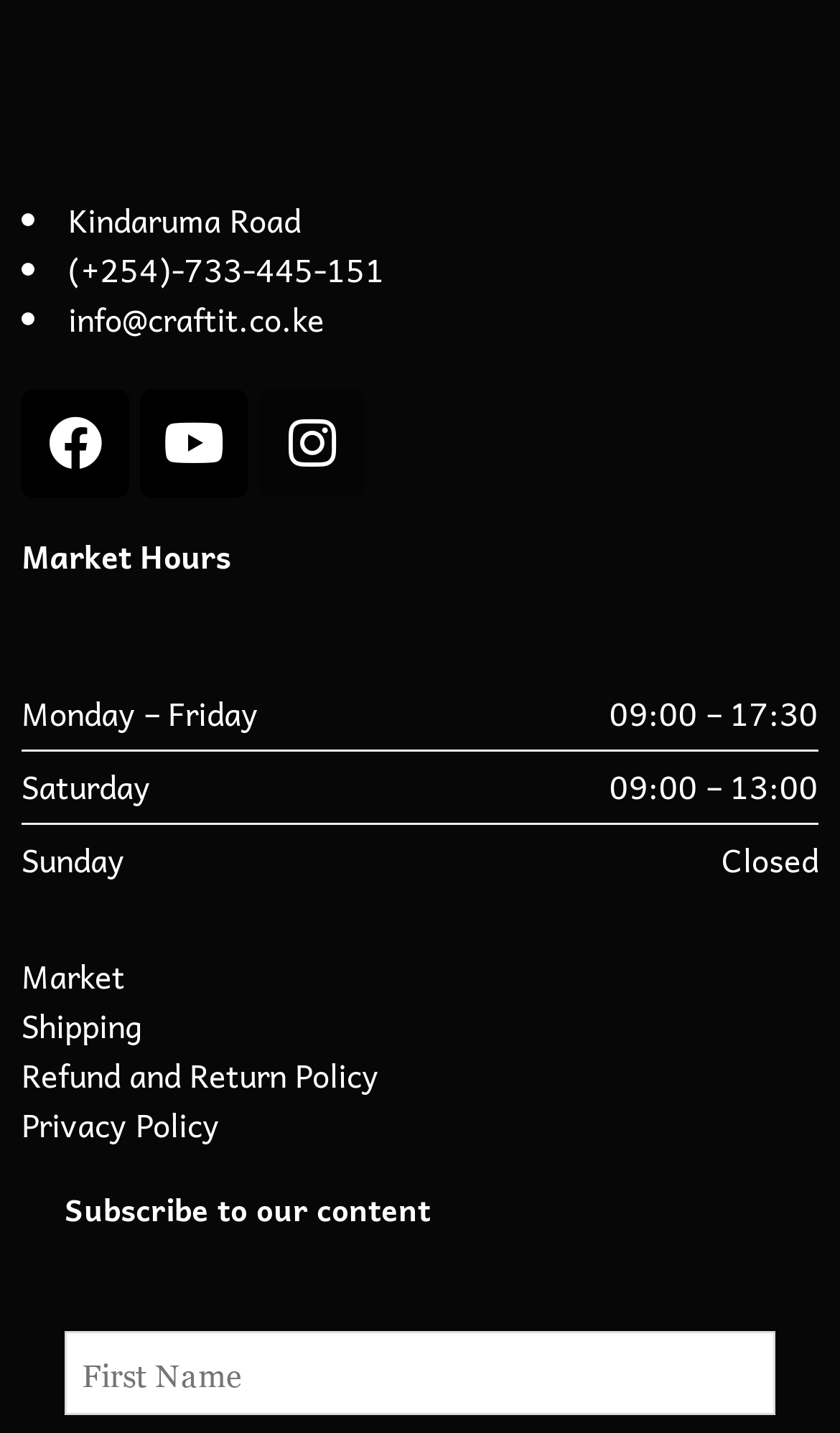Using the provided element description: "title="AWS Marketplace: Perception Point"", determine the bounding box coordinates of the corresponding UI element in the screenshot.

None